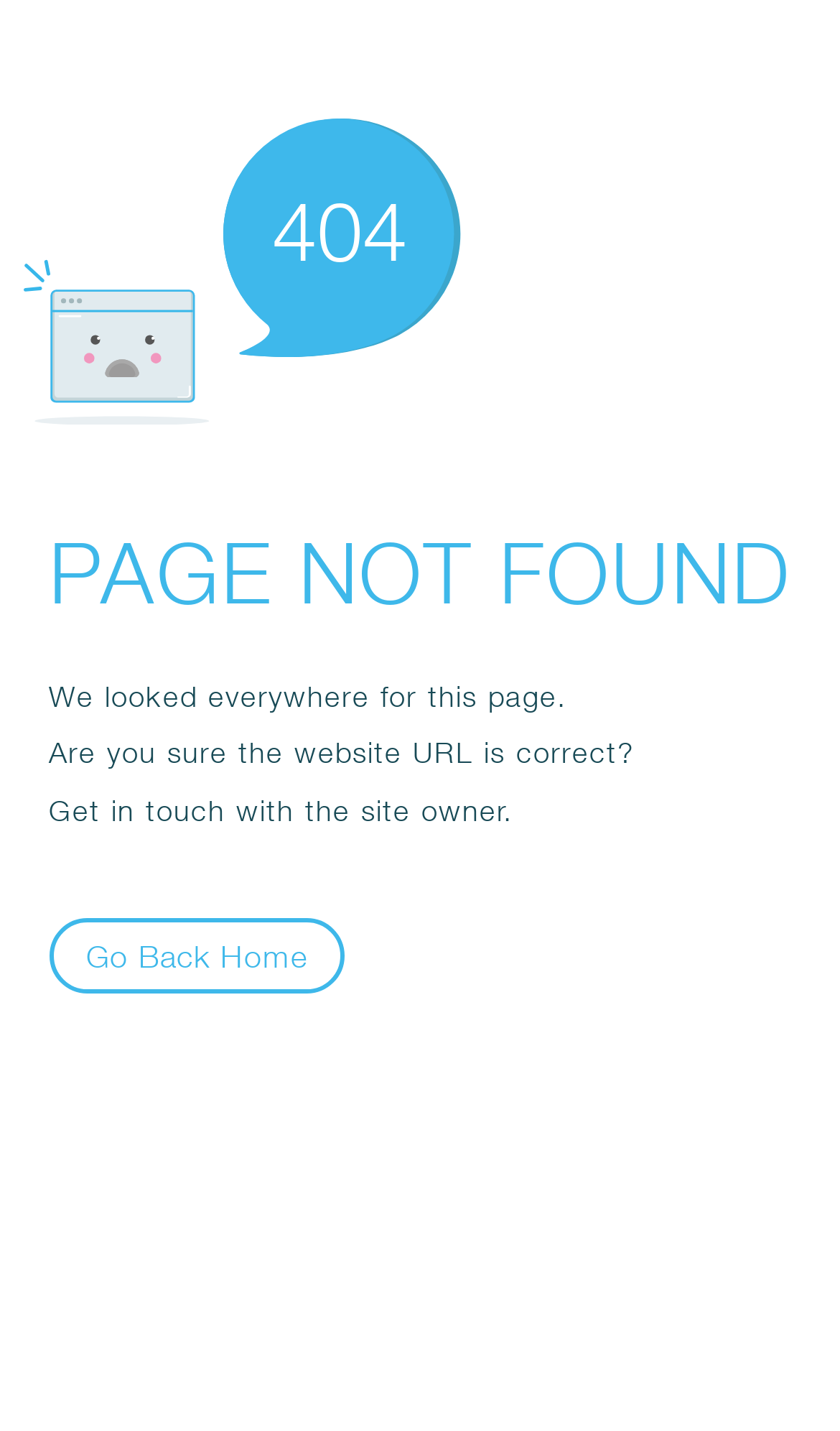What is suggested to the user?
Please interpret the details in the image and answer the question thoroughly.

The webpage suggests that the user 'Get in touch with the site owner' as a possible solution to the page not found error, which is indicated by a static text element below the main message.